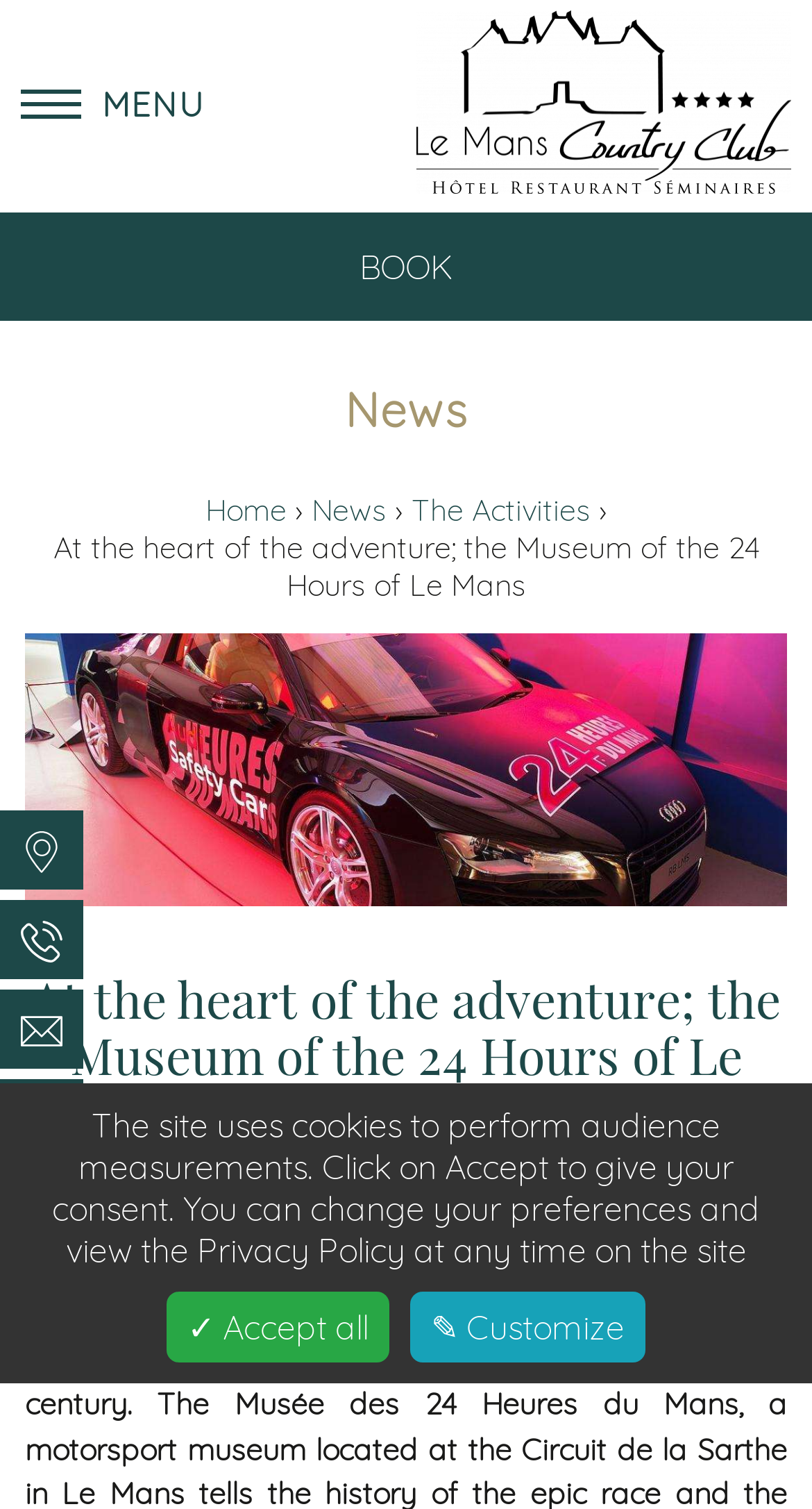From the details in the image, provide a thorough response to the question: What can be booked on this webpage?

The webpage has a 'BOOK' link, which suggests that users can book a room at the hotel. This is a common feature on hotel websites, and the presence of this link implies that booking is possible.